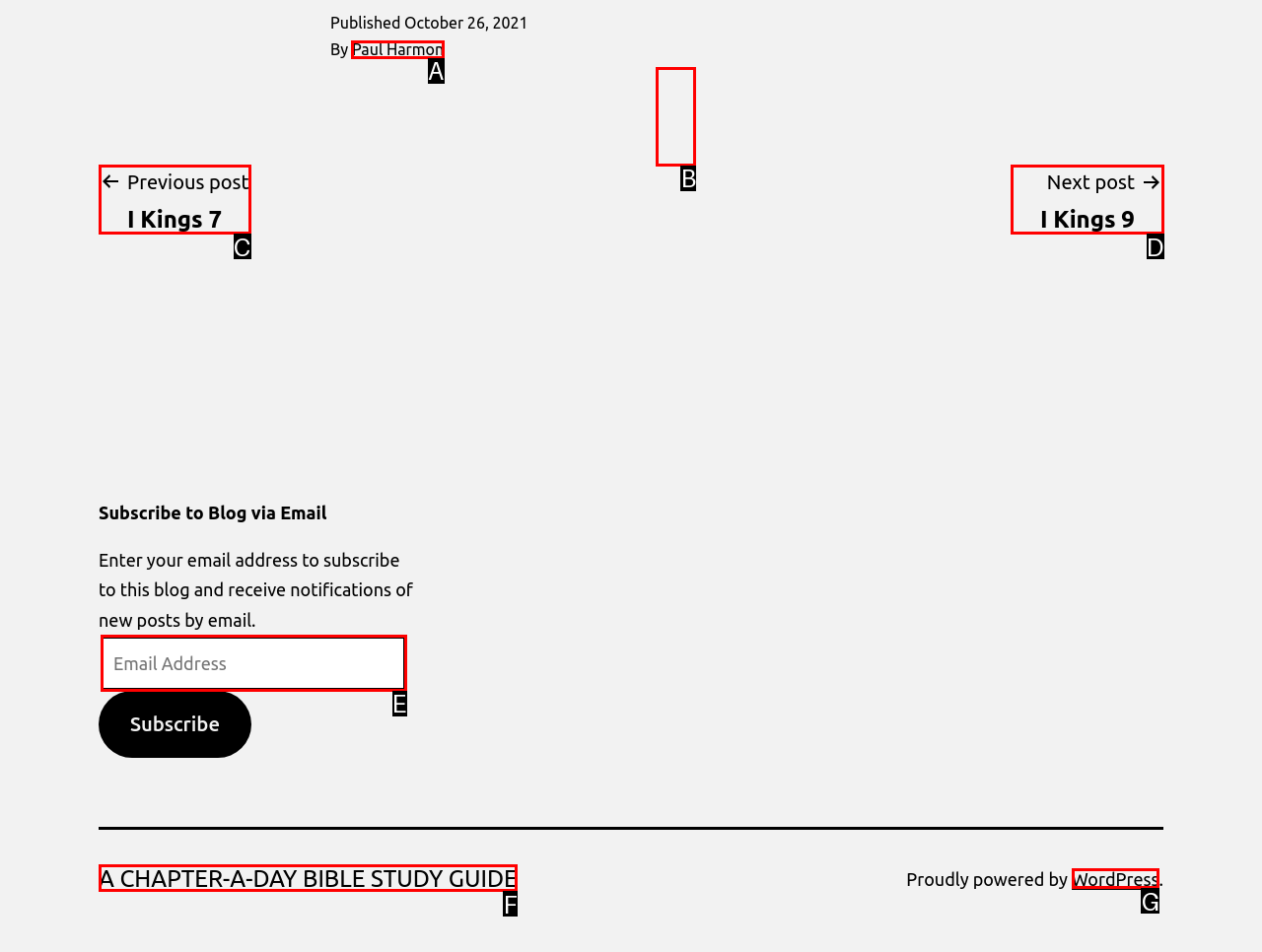From the choices given, find the HTML element that matches this description: Paul Harmon. Answer with the letter of the selected option directly.

A